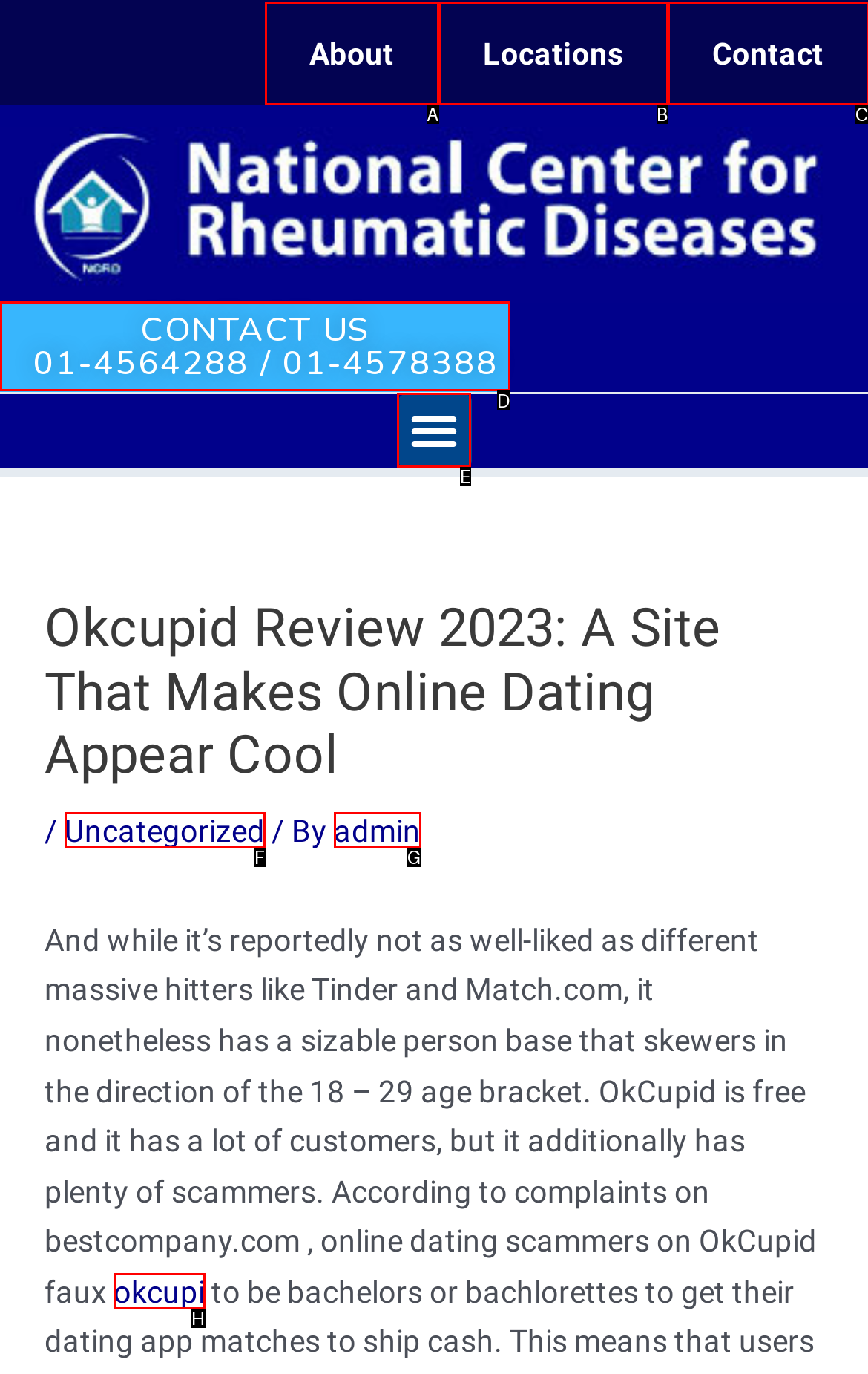Which option should be clicked to execute the task: Toggle the Menu?
Reply with the letter of the chosen option.

E